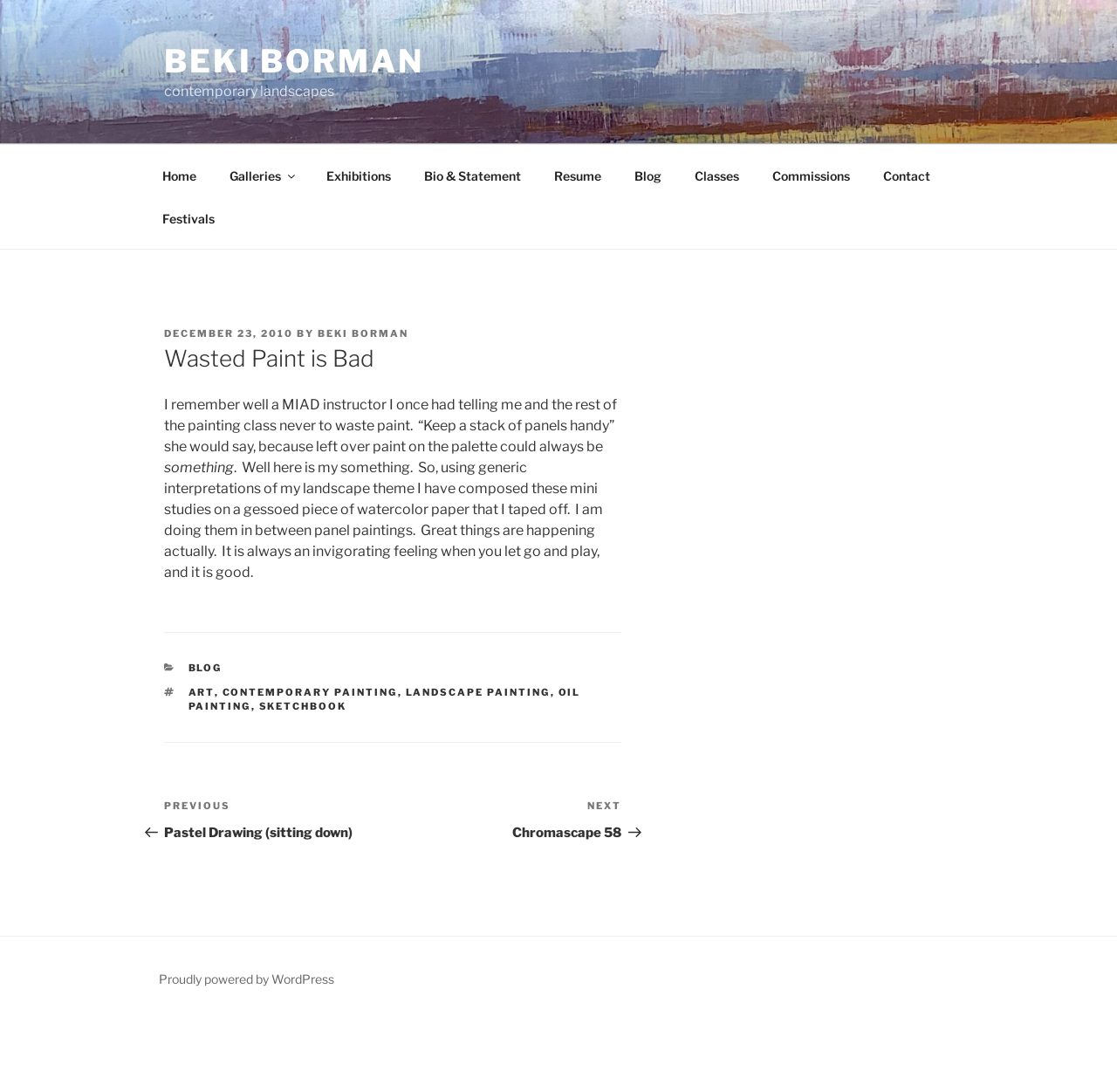Please identify the primary heading on the webpage and return its text.

Wasted Paint is Bad